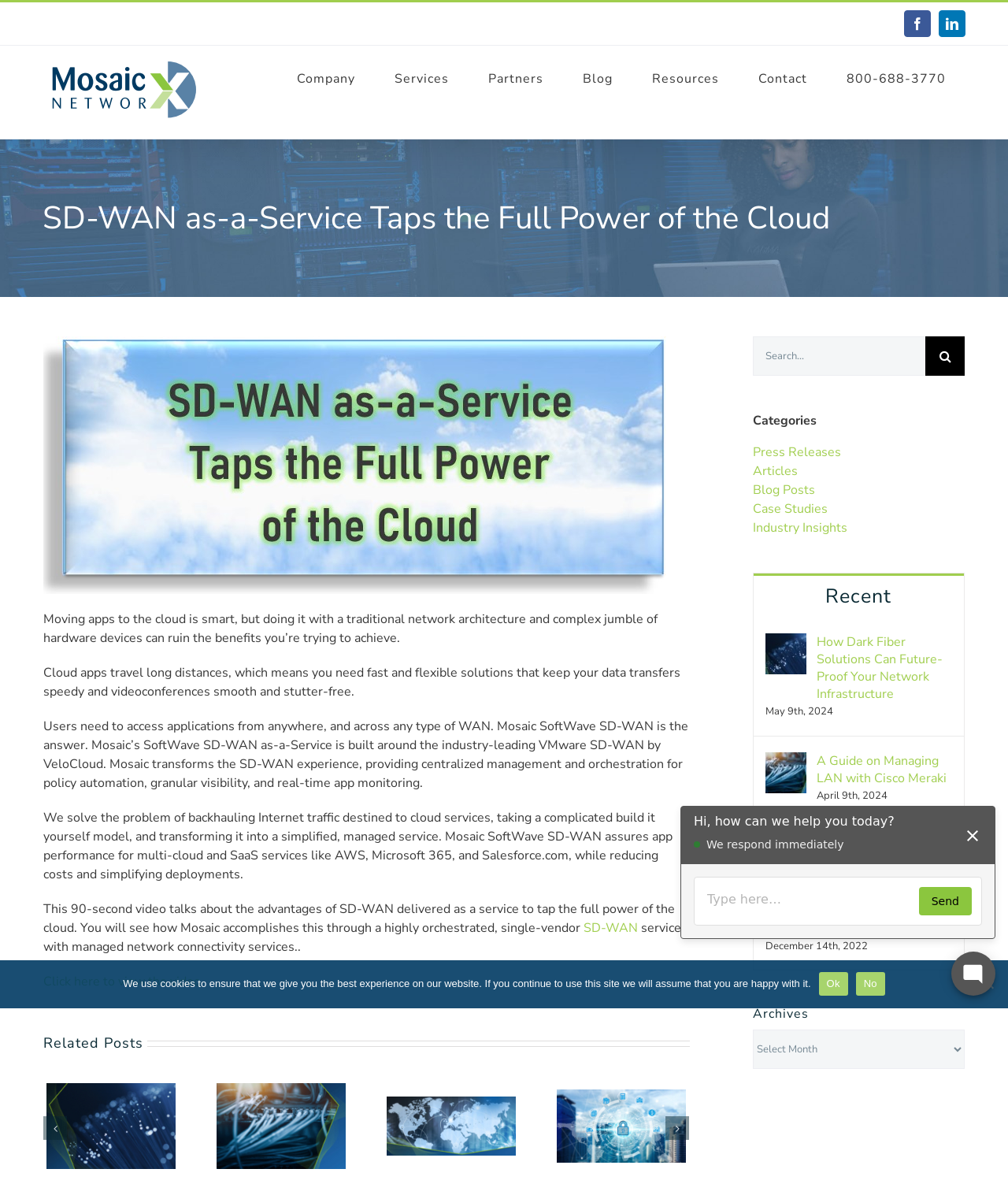What is the purpose of Mosaic SoftWave SD-WAN?
Use the information from the screenshot to give a comprehensive response to the question.

I found a paragraph of text that explains the purpose of Mosaic SoftWave SD-WAN, which is to assure app performance for multi-cloud and SaaS services like AWS, Microsoft 365, and Salesforce.com, while reducing costs and simplifying deployments.